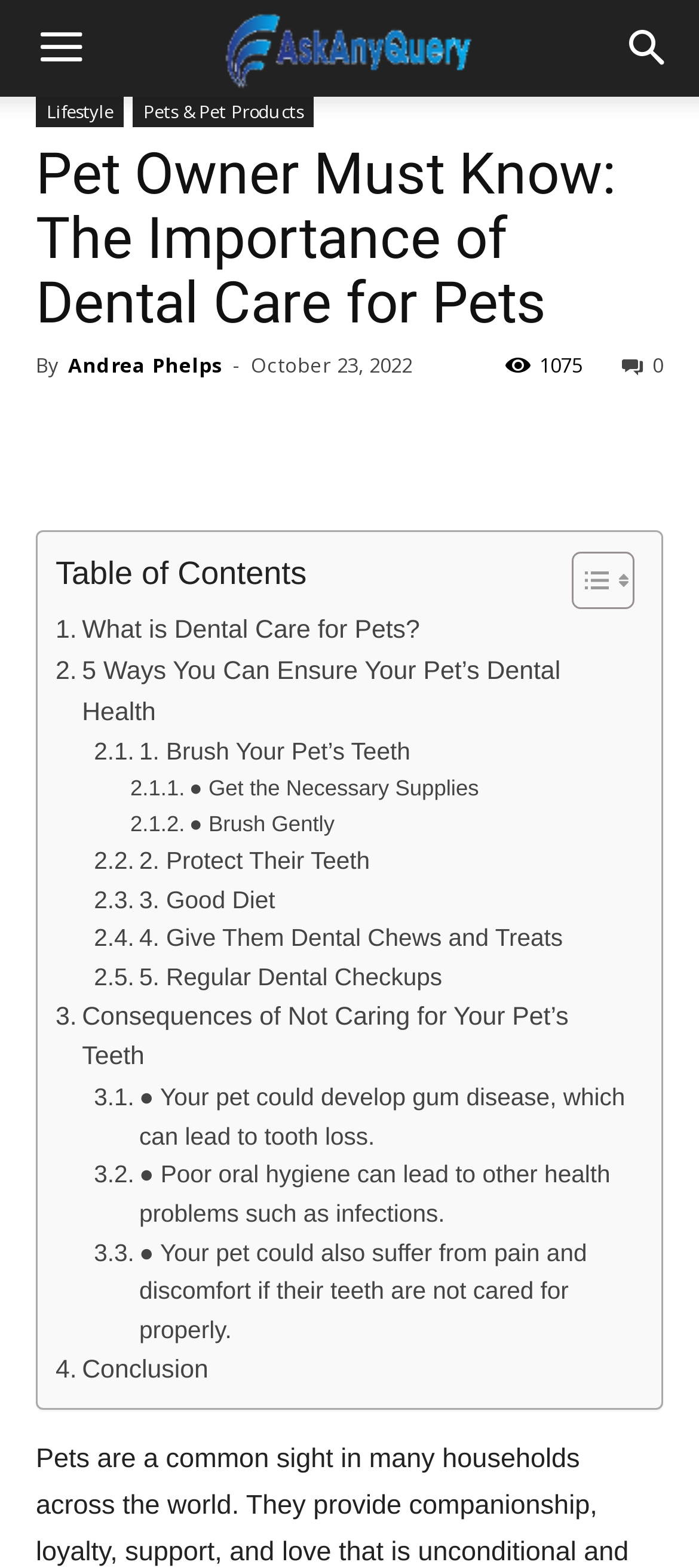Determine the bounding box coordinates of the clickable region to carry out the instruction: "Click the '5 Ways You Can Ensure Your Pet’s Dental Health' link".

[0.079, 0.416, 0.895, 0.468]